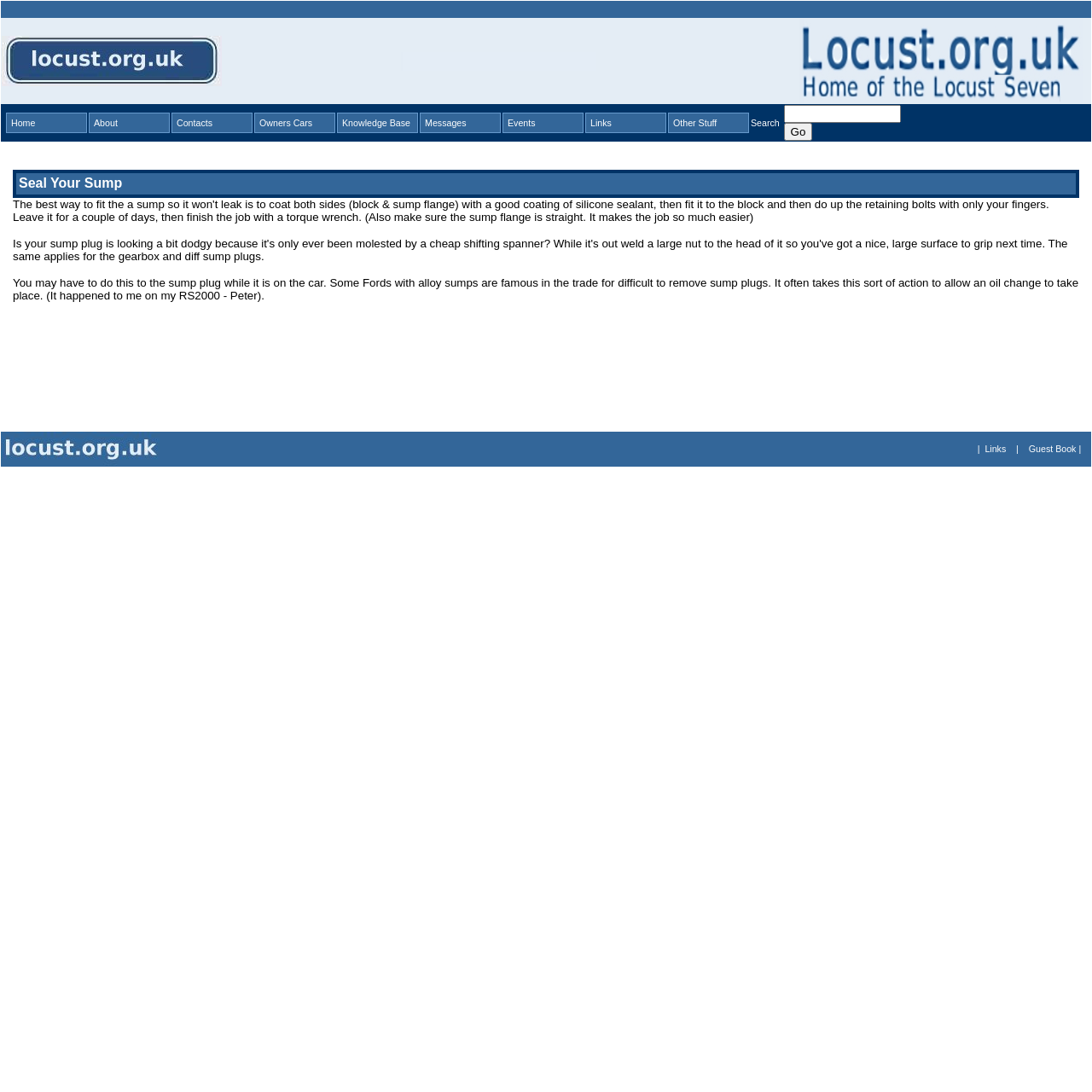Describe in detail what you see on the webpage.

The webpage is about the Locust and Hornet Kit Cars club, catering to owners and builders of these cars. At the top, there is a navigation menu with links to various sections, including Home, Join Now!, Home, About, Contacts, Owners Cars, Knowledge Base, Messages, Events, Links, Other Stuff, and Search. Each link has an accompanying image.

Below the navigation menu, there is a main content area with a title "Seal Your Sump" and a paragraph of text providing tips on how to fit a sump to prevent leaks. The text is divided into two columns, with an image on the left side of the first column.

On the right side of the main content area, there are three links: Links, Guest Book, and an empty link. The Links and Guest Book links have accompanying images.

At the very bottom of the page, there is a small table with an empty cell.

Overall, the webpage has a simple layout with a focus on providing information and resources to kit car owners and builders.